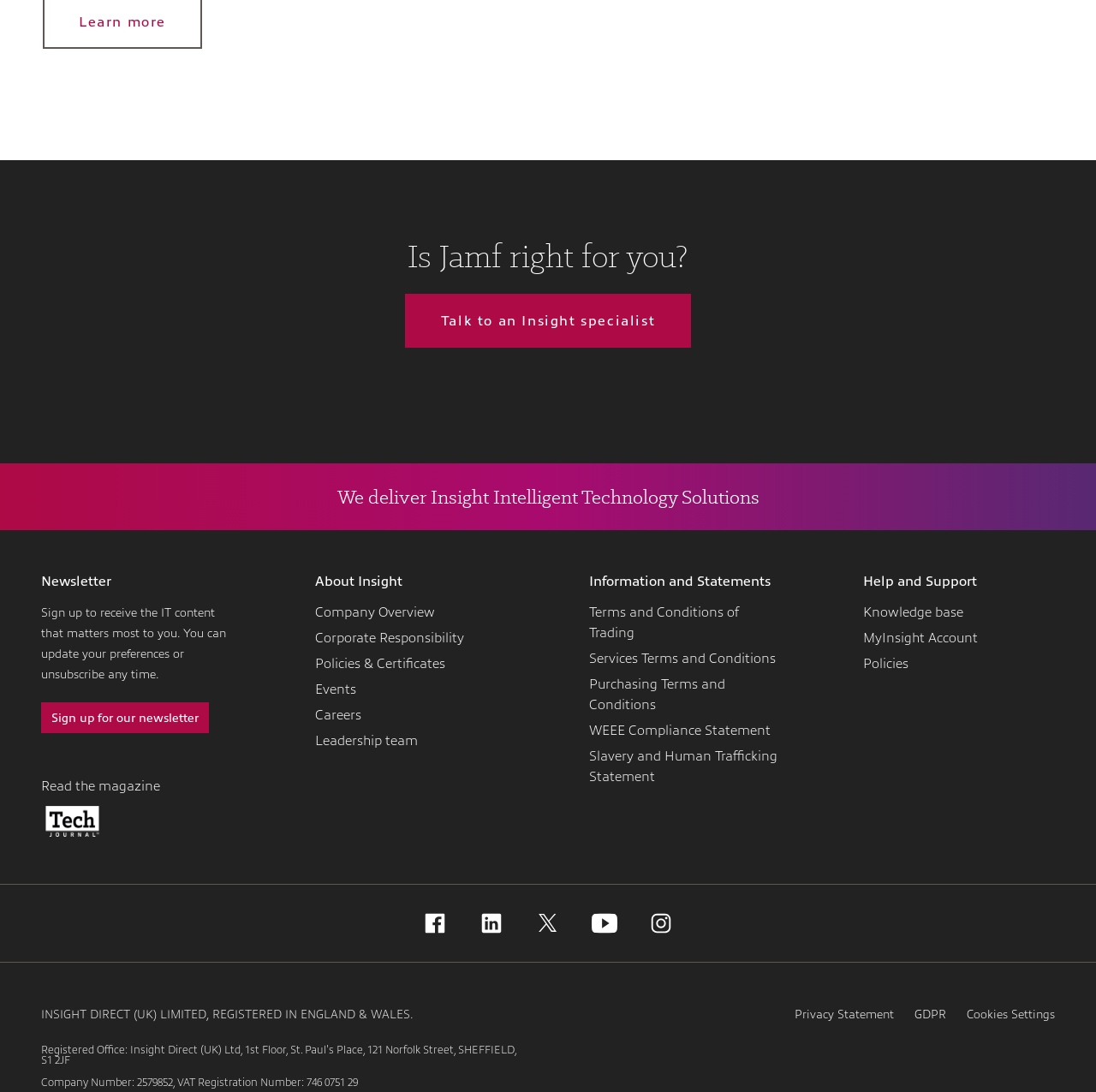Determine the bounding box coordinates of the clickable element to achieve the following action: 'View Company Overview'. Provide the coordinates as four float values between 0 and 1, formatted as [left, top, right, bottom].

[0.288, 0.551, 0.397, 0.57]